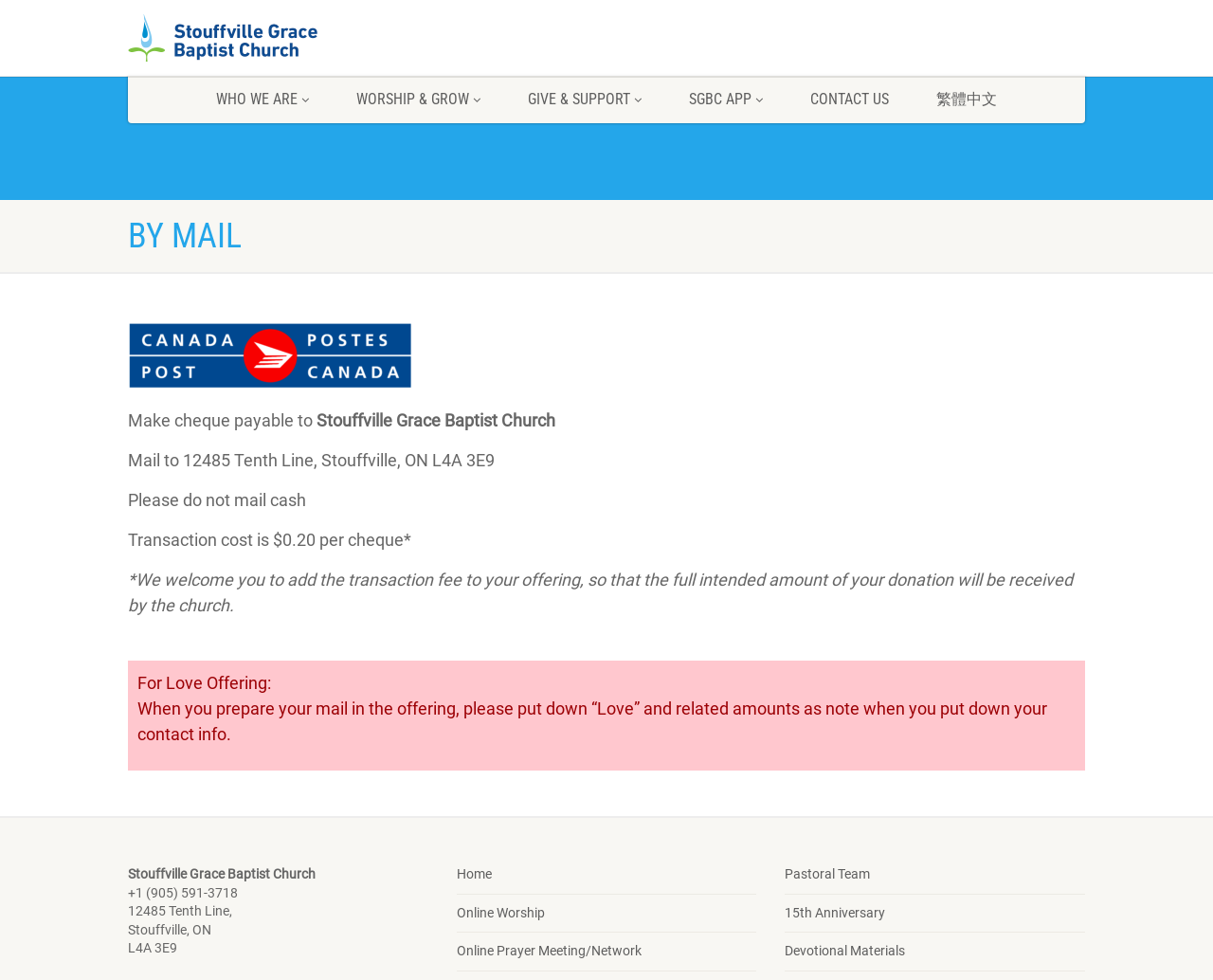Locate the bounding box coordinates of the element's region that should be clicked to carry out the following instruction: "View who we are". The coordinates need to be four float numbers between 0 and 1, i.e., [left, top, right, bottom].

[0.159, 0.077, 0.274, 0.126]